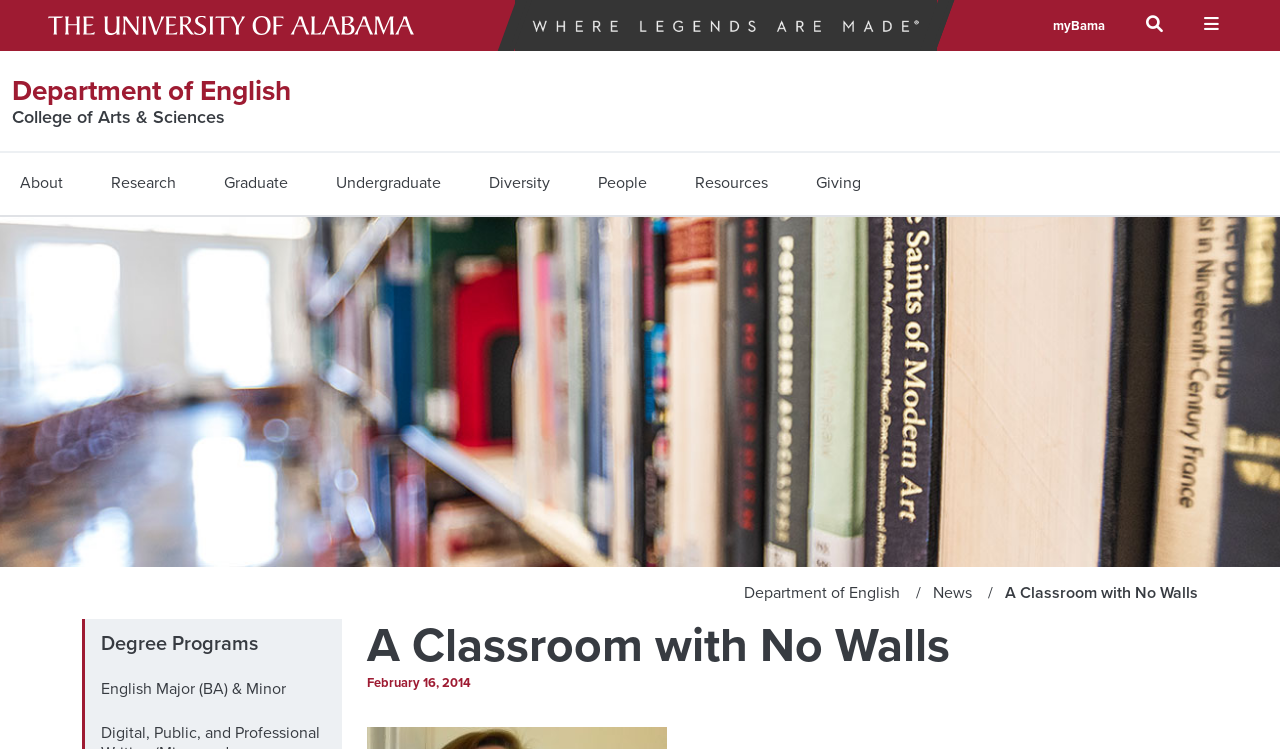What is the purpose of the button with the icon ''?
Ensure your answer is thorough and detailed.

I found the answer by looking at the button element with the icon ''. The element description is 'Expand Search Input Area', which suggests that clicking this button will expand the search input area.